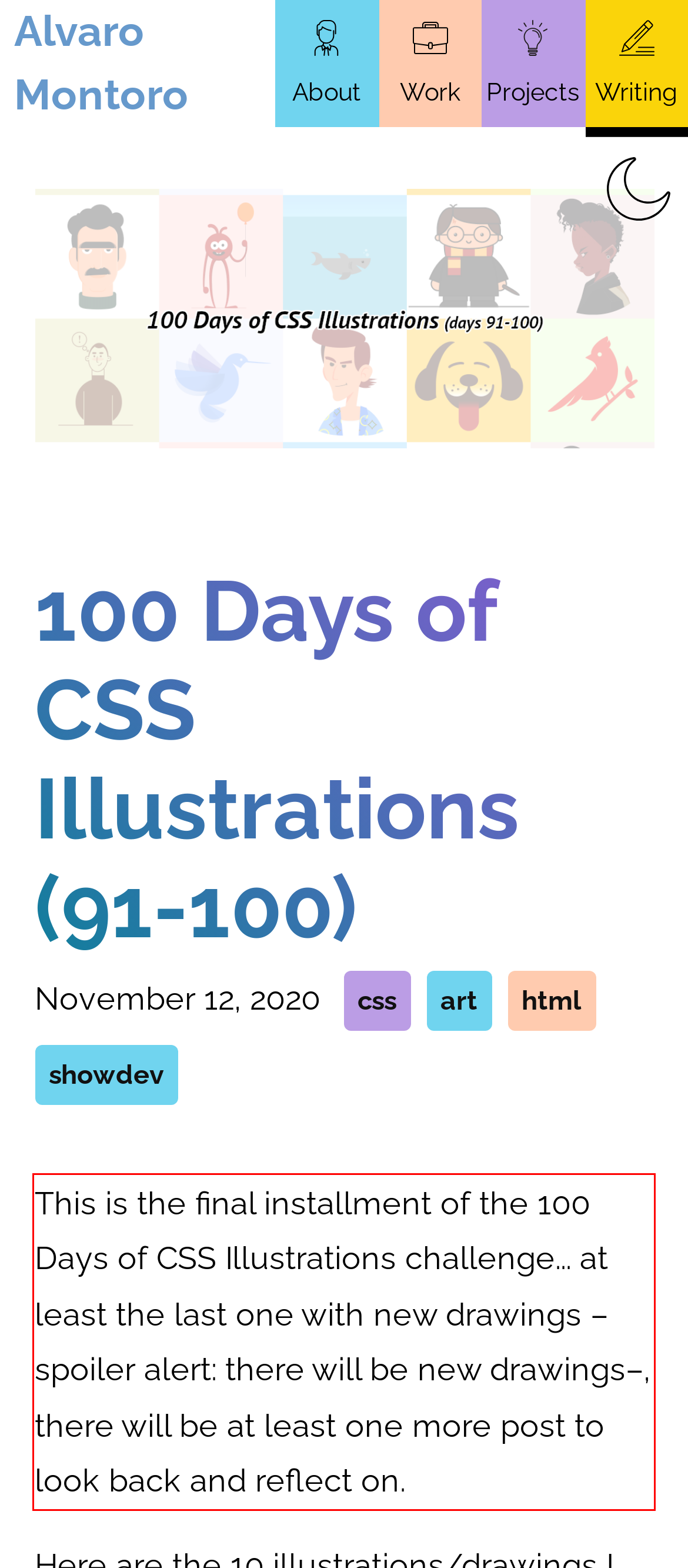Given a screenshot of a webpage, locate the red bounding box and extract the text it encloses.

This is the final installment of the 100 Days of CSS Illustrations challenge... at least the last one with new drawings –spoiler alert: there will be new drawings–, there will be at least one more post to look back and reflect on.